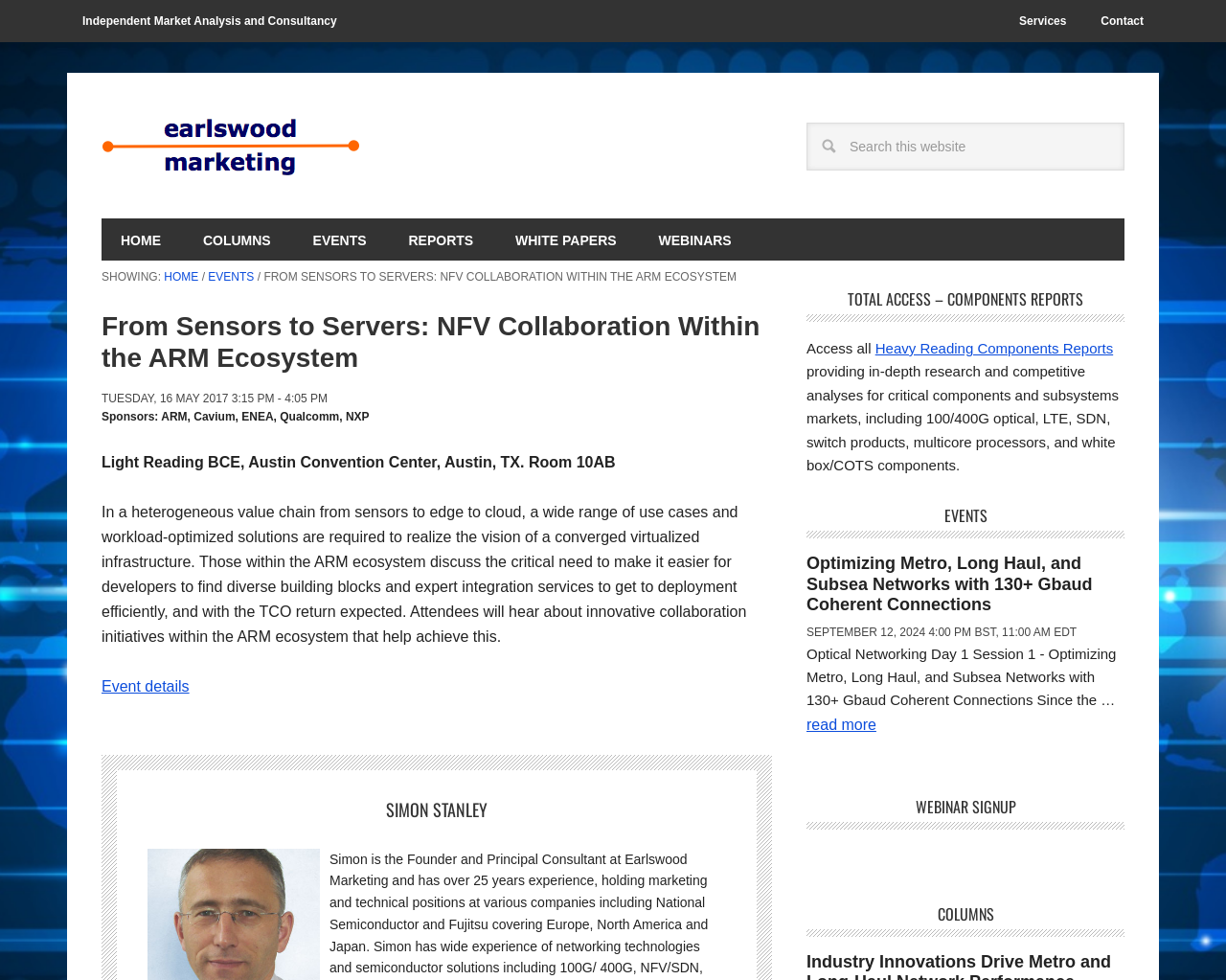Generate the text content of the main heading of the webpage.

From Sensors to Servers: NFV Collaboration Within the ARM Ecosystem